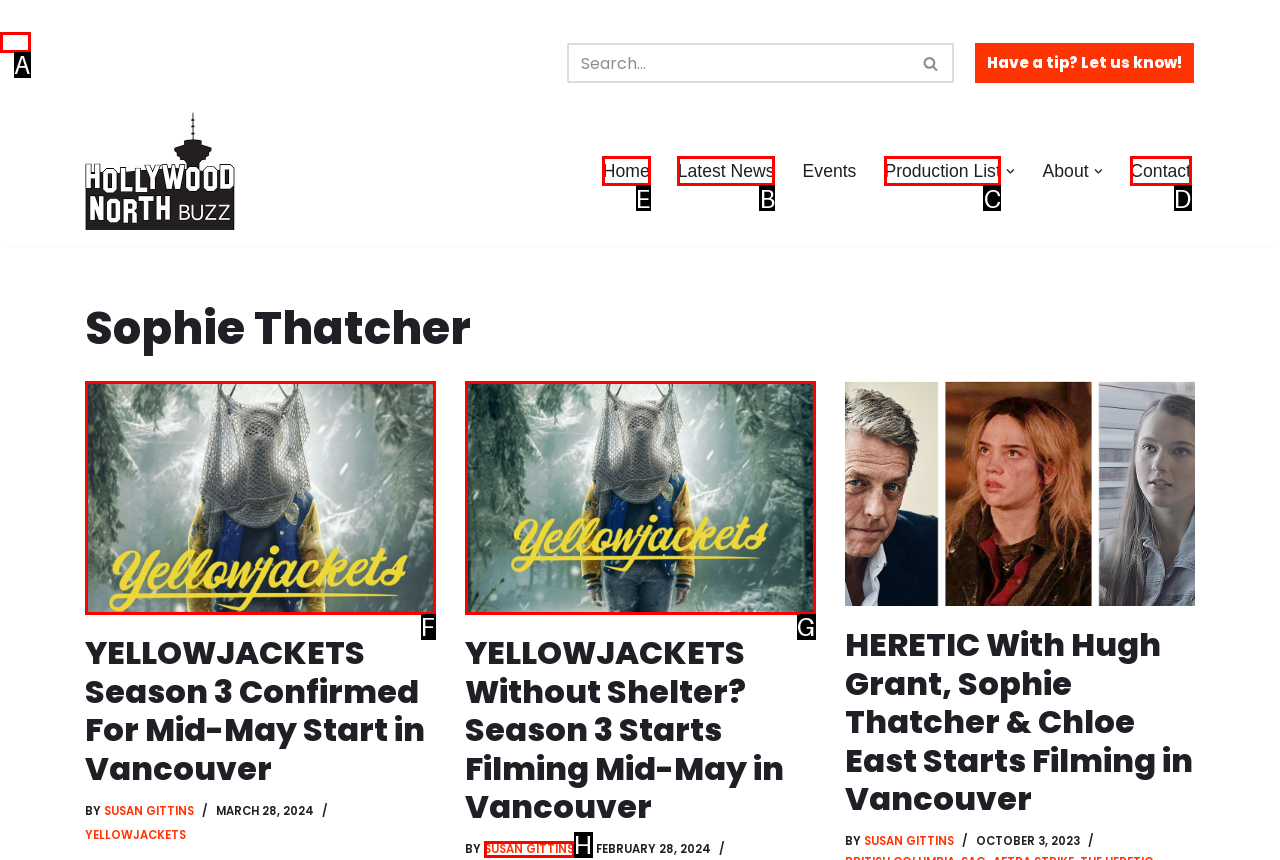Please indicate which HTML element to click in order to fulfill the following task: Go to the home page Respond with the letter of the chosen option.

E